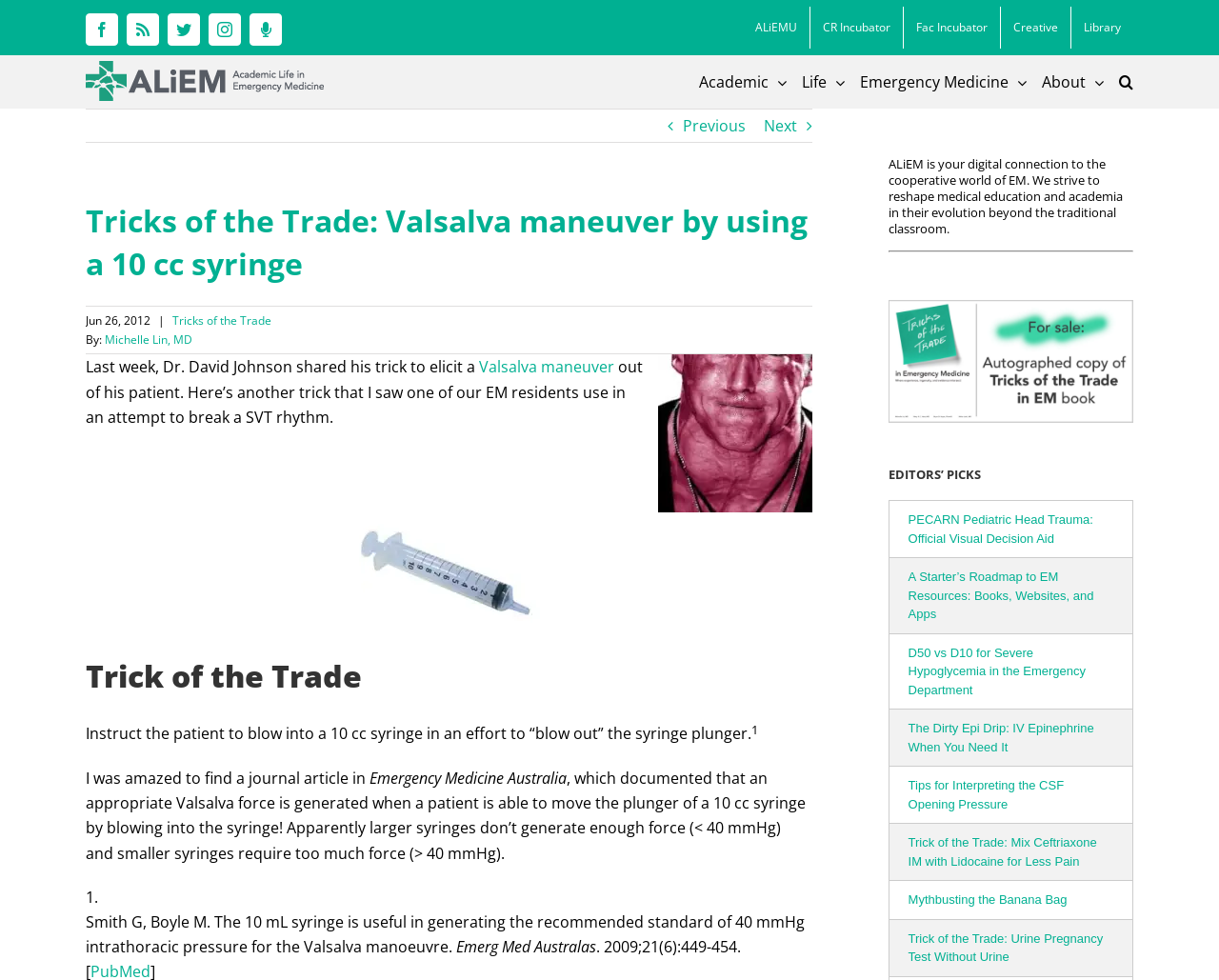Show the bounding box coordinates of the element that should be clicked to complete the task: "Click on the Facebook link".

[0.07, 0.014, 0.097, 0.047]